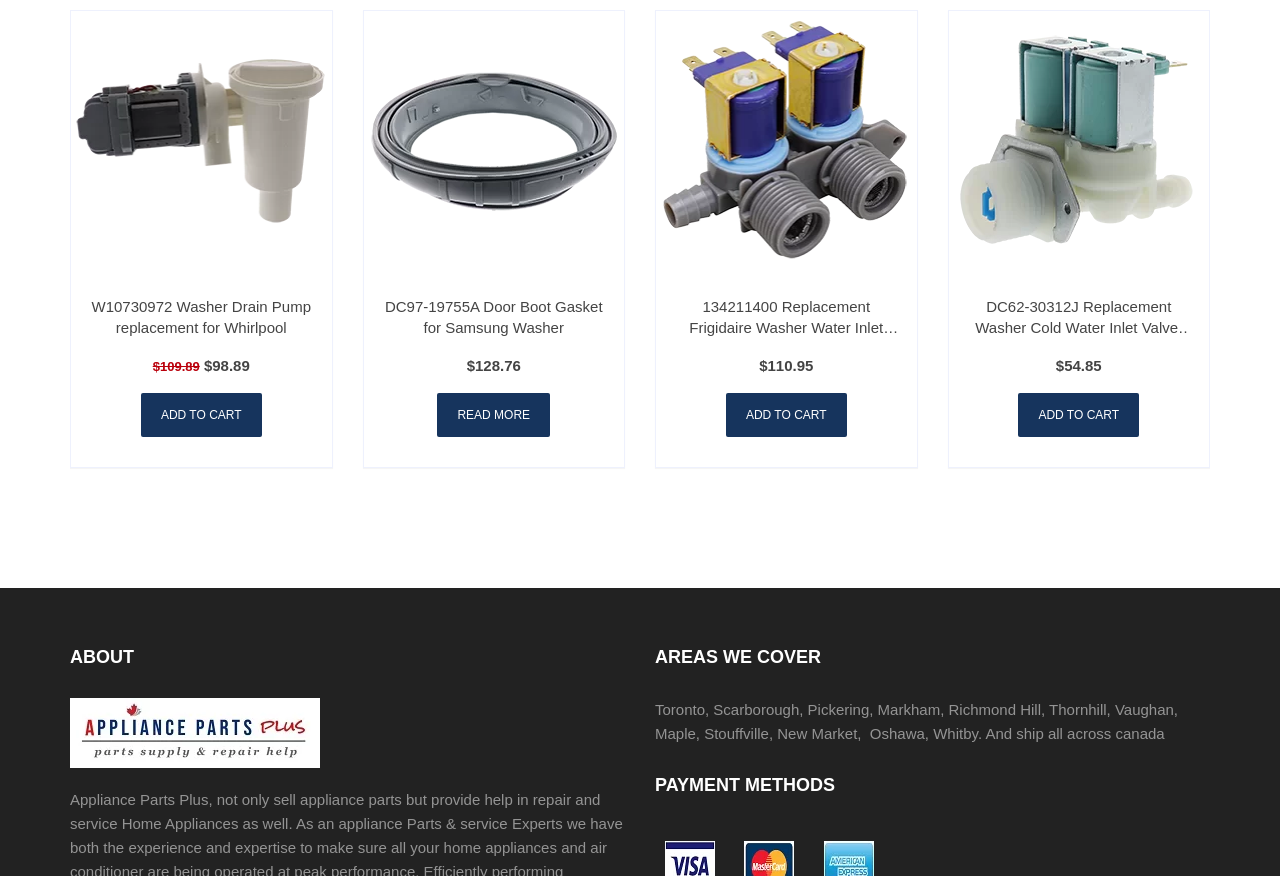Show the bounding box coordinates of the region that should be clicked to follow the instruction: "Click on the 'Washer Drain Pump replacement for Whirlpool' link."

[0.055, 0.012, 0.259, 0.309]